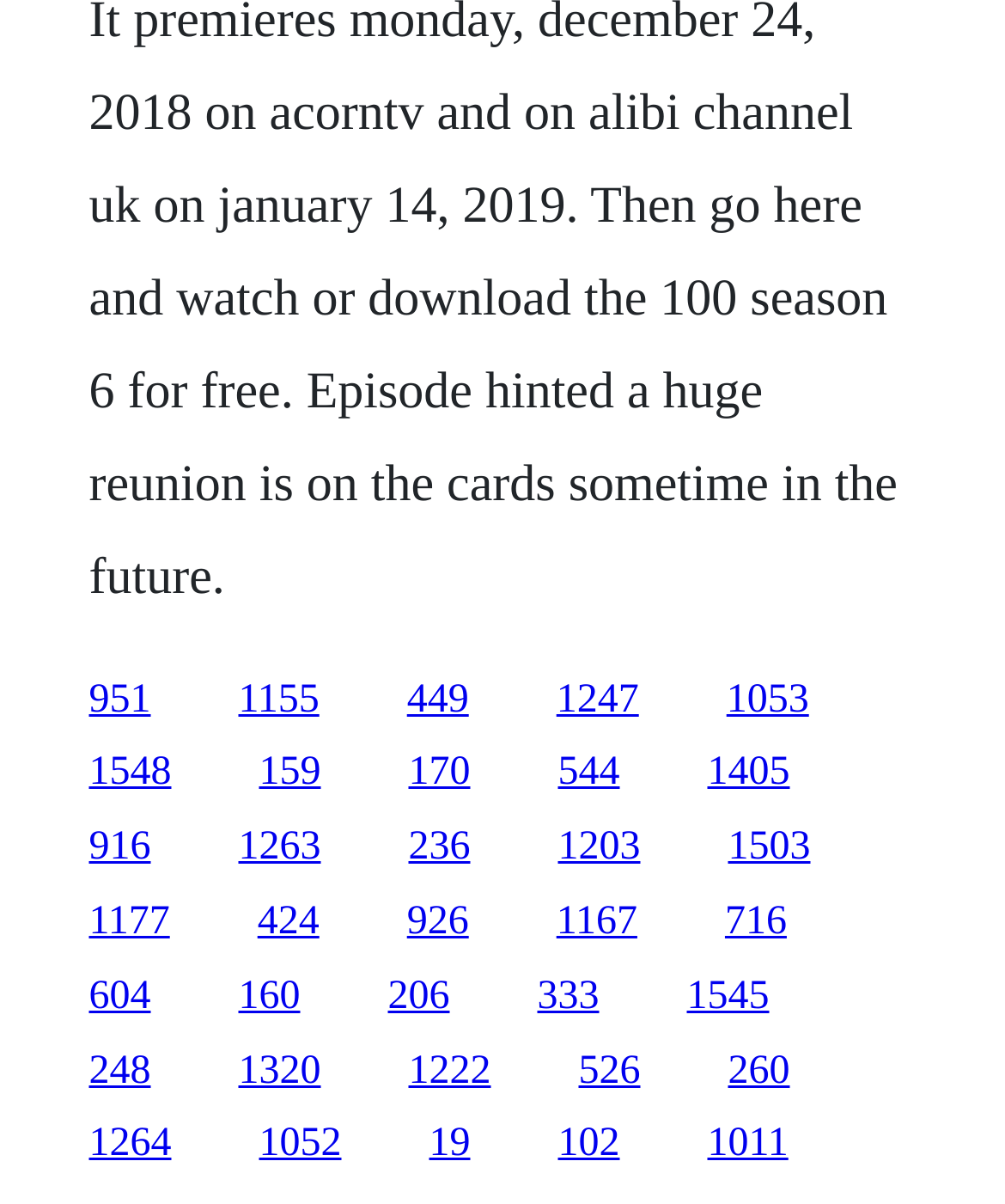Determine the bounding box coordinates for the clickable element to execute this instruction: "View orders". Provide the coordinates as four float numbers between 0 and 1, i.e., [left, top, right, bottom].

None